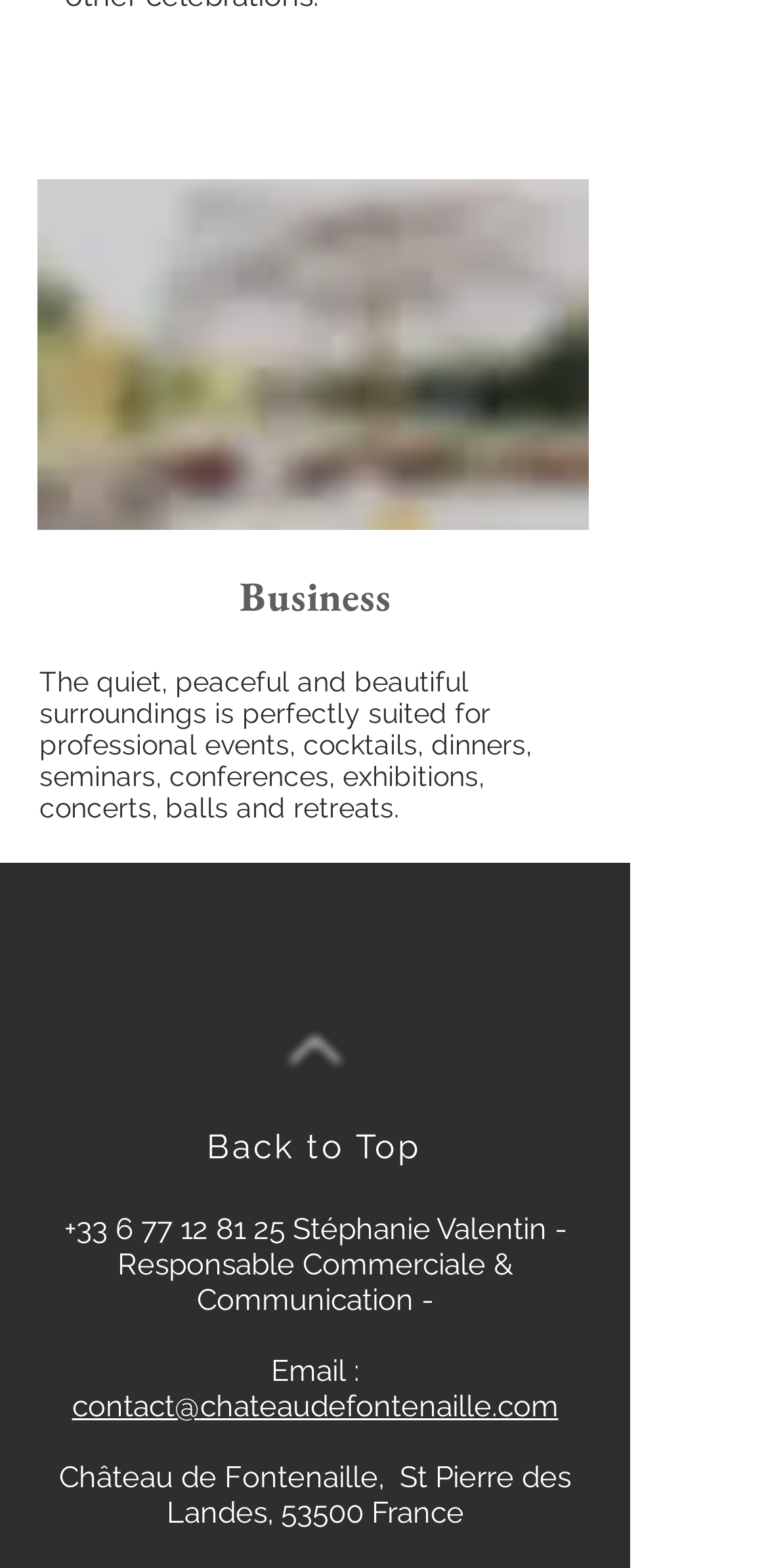What social media platforms does the venue have?
From the screenshot, provide a brief answer in one word or phrase.

Facebook, Instagram